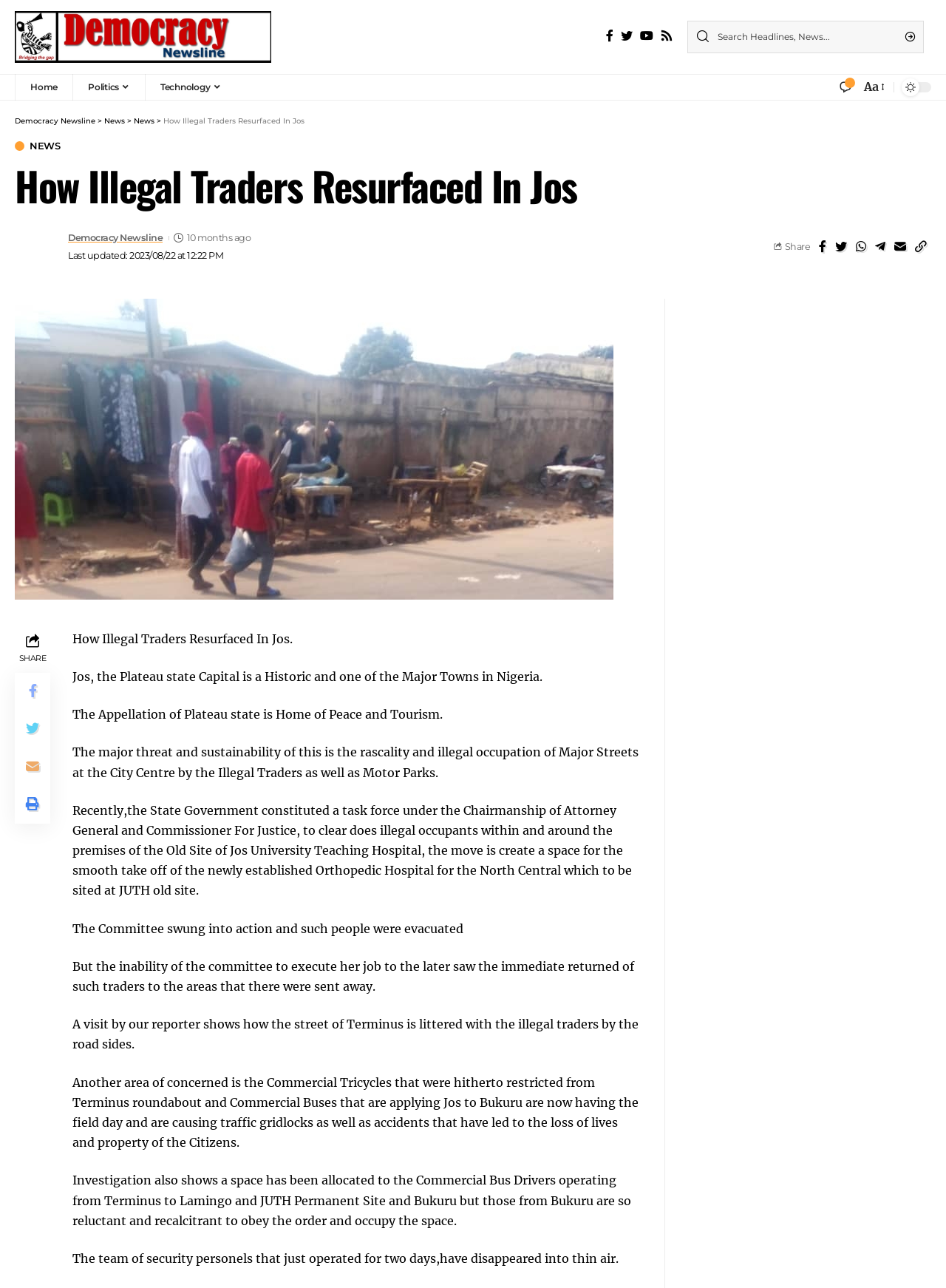Please determine the bounding box coordinates for the element with the description: "Home".

[0.016, 0.057, 0.077, 0.078]